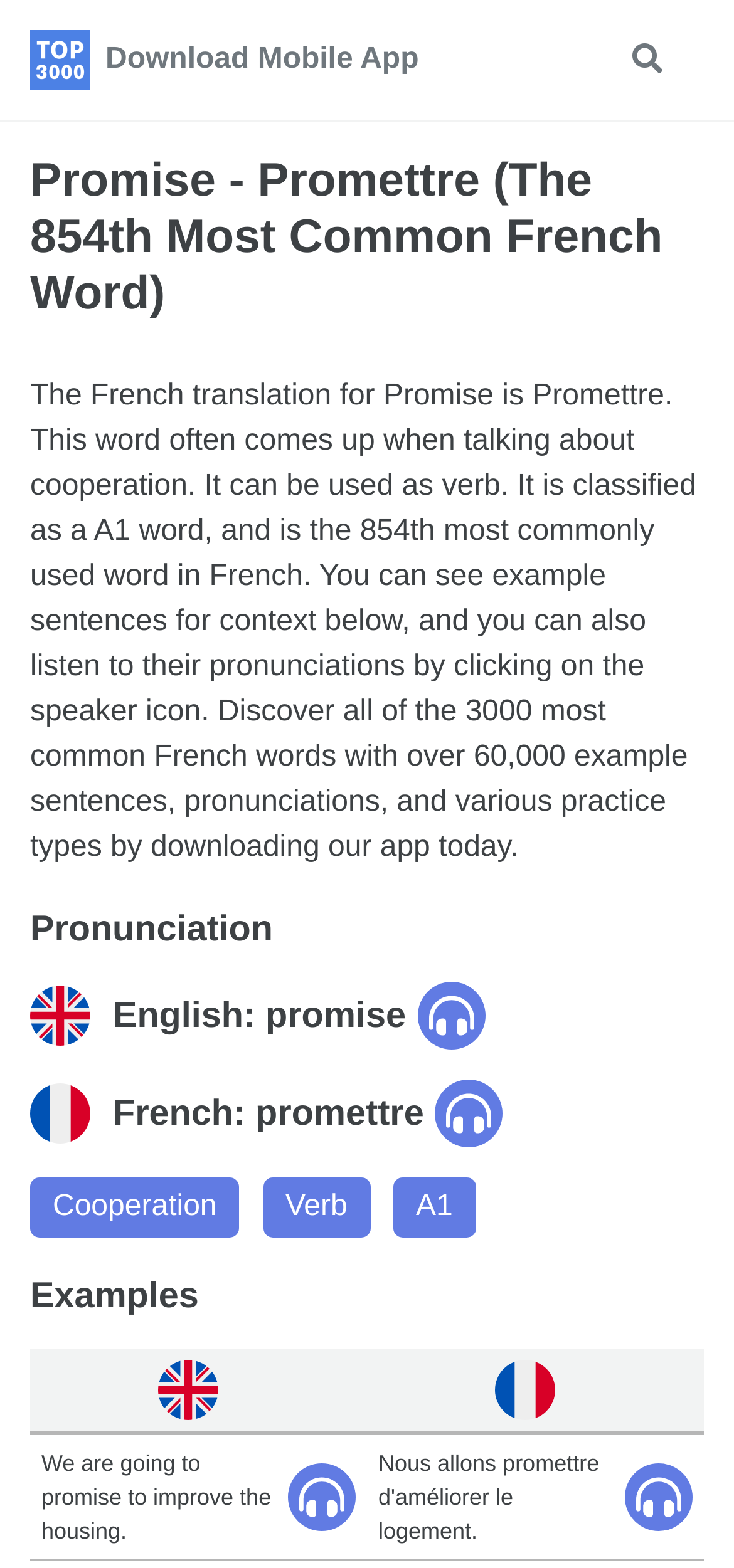Could you find the bounding box coordinates of the clickable area to complete this instruction: "Toggle search"?

[0.846, 0.019, 0.918, 0.058]